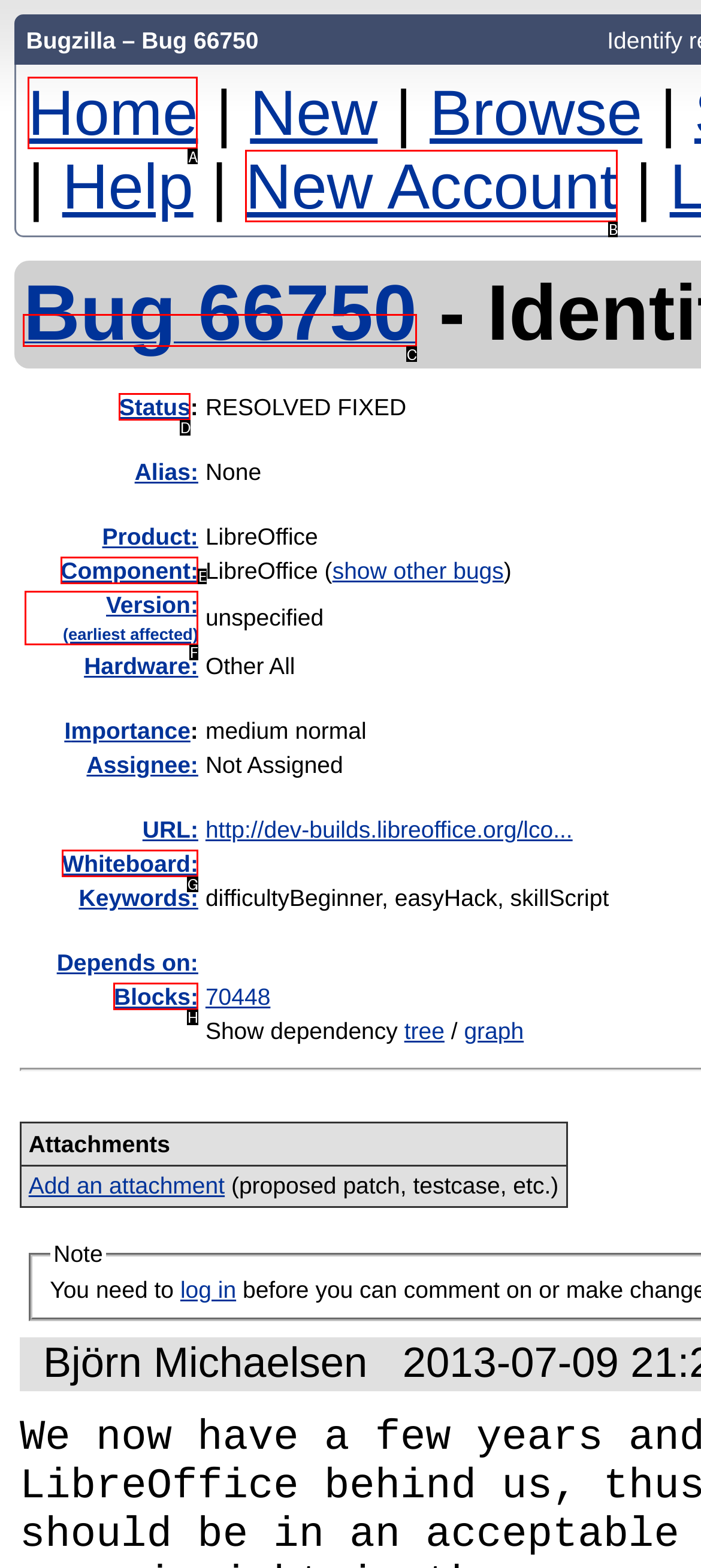Identify the correct option to click in order to accomplish the task: Click on the 'Home' link Provide your answer with the letter of the selected choice.

A